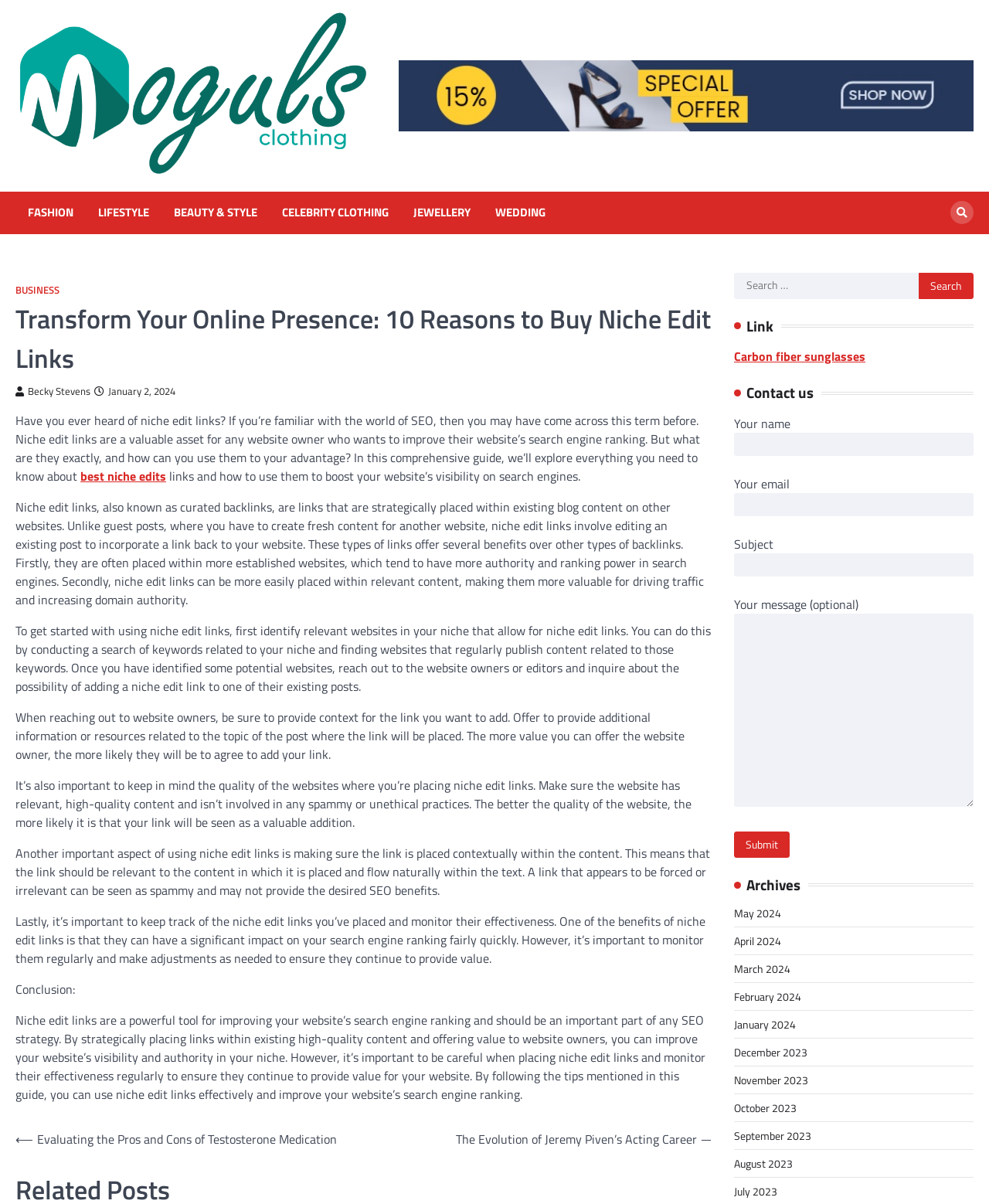Identify the bounding box of the HTML element described as: "January 2, 2024January 2, 2024".

[0.095, 0.319, 0.177, 0.331]